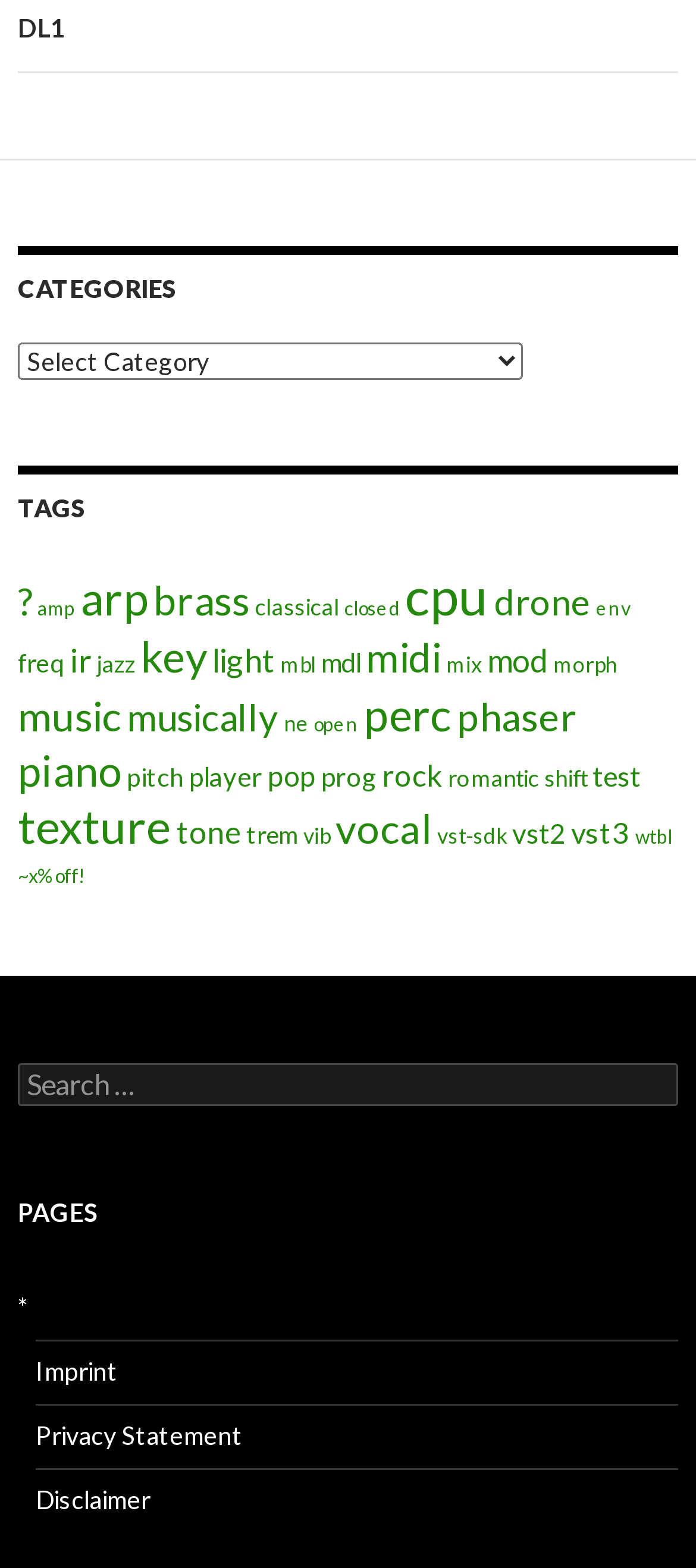What are the page links at the bottom of the webpage?
Please craft a detailed and exhaustive response to the question.

The navigation element with the text 'Pages' has multiple link elements with page names, such as 'Imprint', 'Privacy Statement', and 'Disclaimer', indicating that these are page links at the bottom of the webpage.